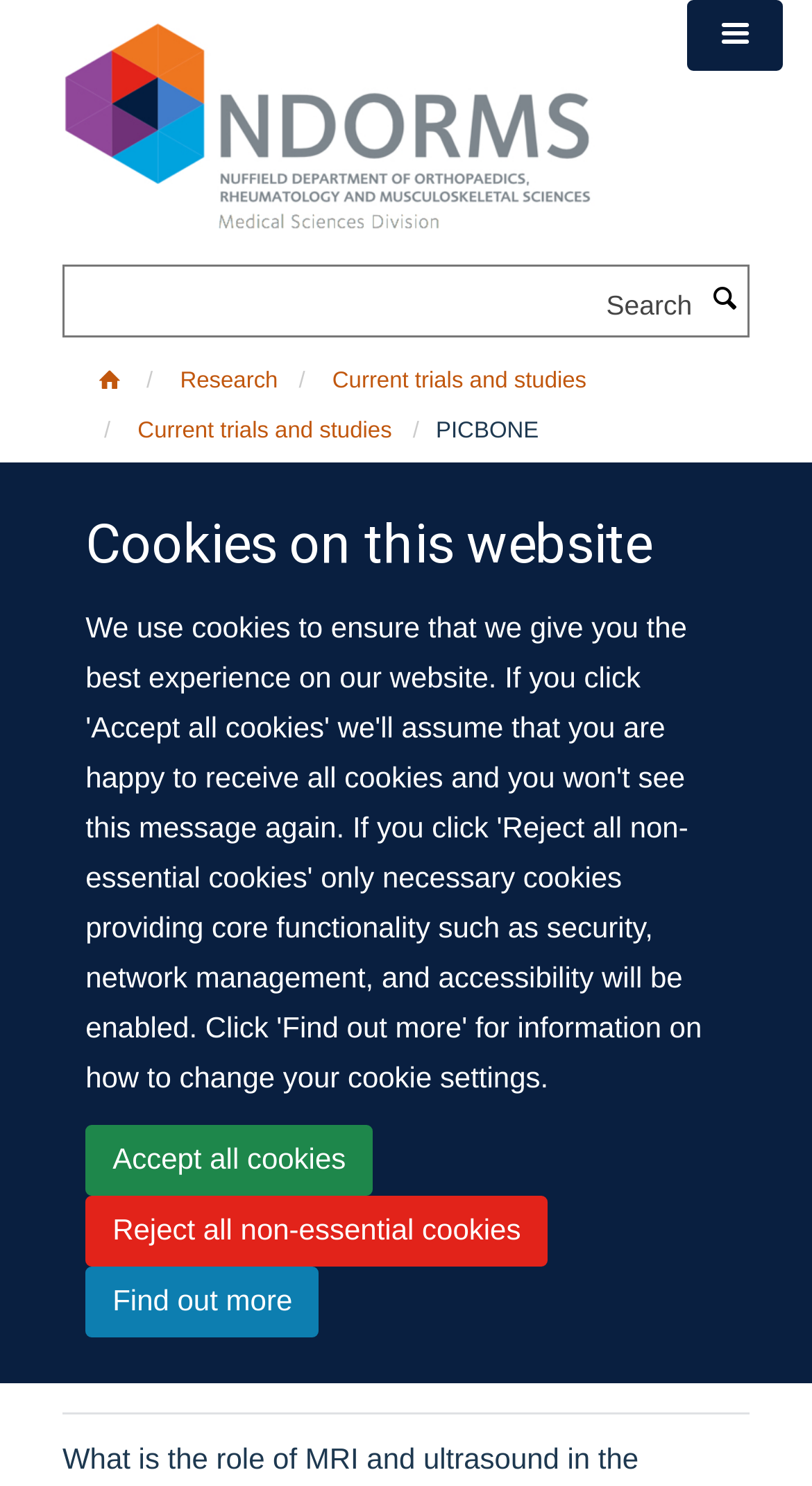Based on the element description: "Find out more", identify the bounding box coordinates for this UI element. The coordinates must be four float numbers between 0 and 1, listed as [left, top, right, bottom].

[0.105, 0.852, 0.393, 0.9]